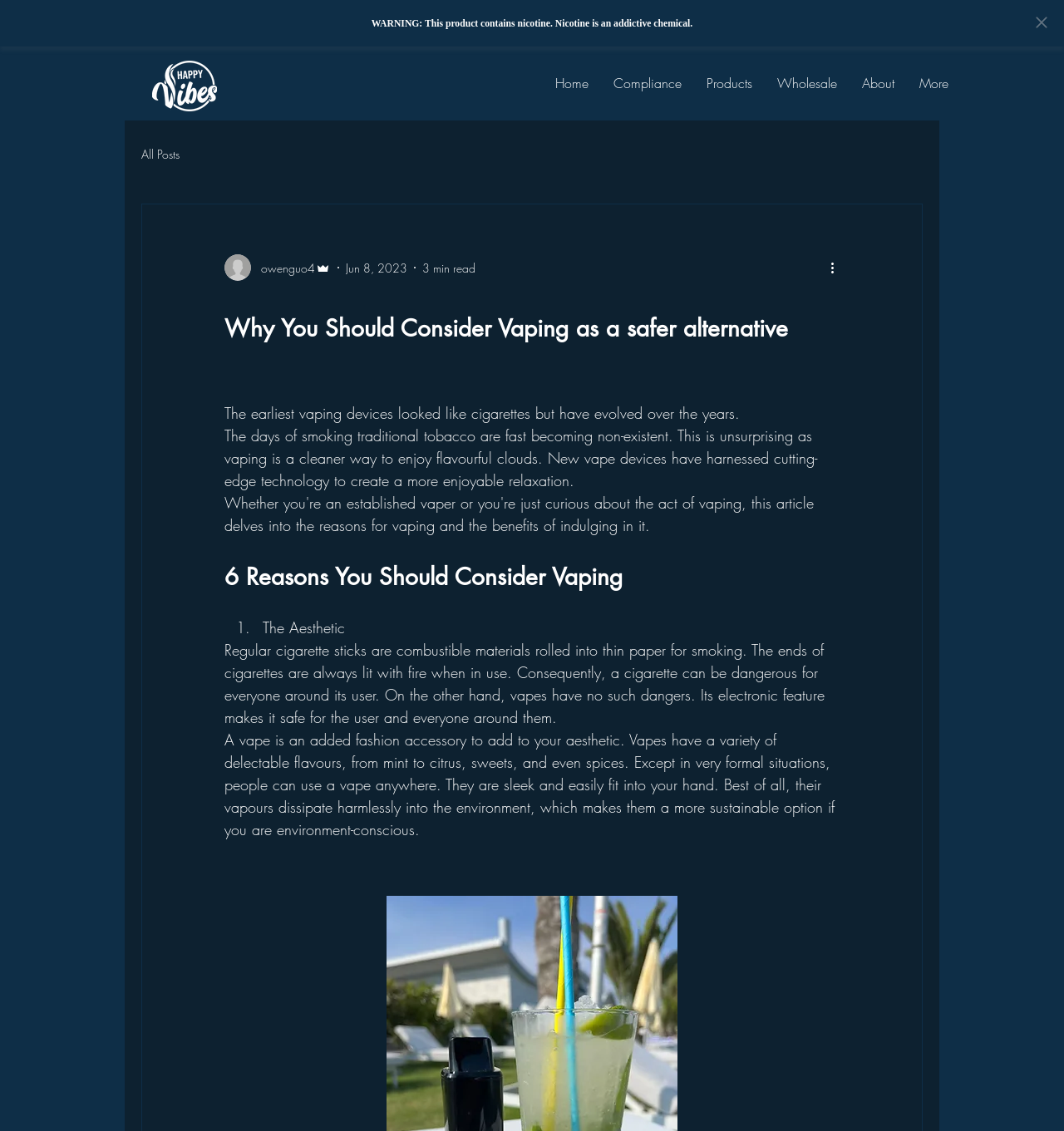Elaborate on the information and visuals displayed on the webpage.

The webpage is about vaping as a safer alternative to traditional tobacco smoking. At the top, there is a warning message stating that the product contains nicotine, which is an addictive chemical. Below this warning, there is a small image on the right side of the page.

The navigation menu is located in the middle of the top section, with links to "Home", "Compliance", "Products", "Wholesale", "About", and "More". On the left side of the navigation menu, there is a small image with a link to "2.png".

Below the navigation menu, there is a blog section with a heading "Why You Should Consider Vaping as a safer alternative". The blog post has a title and a brief introduction, followed by a section titled "6 Reasons You Should Consider Vaping". This section has a list of reasons, with the first reason being "The Aesthetic". The text explains the dangers of traditional cigarettes and the benefits of vapes, including their safety, variety of flavors, and sleek design.

On the right side of the blog post, there is a section with the writer's picture, name, and title "Admin". Below this section, there is a button labeled "More actions" with an image.

At the bottom of the page, there is an iframe with a Wix Chat feature.